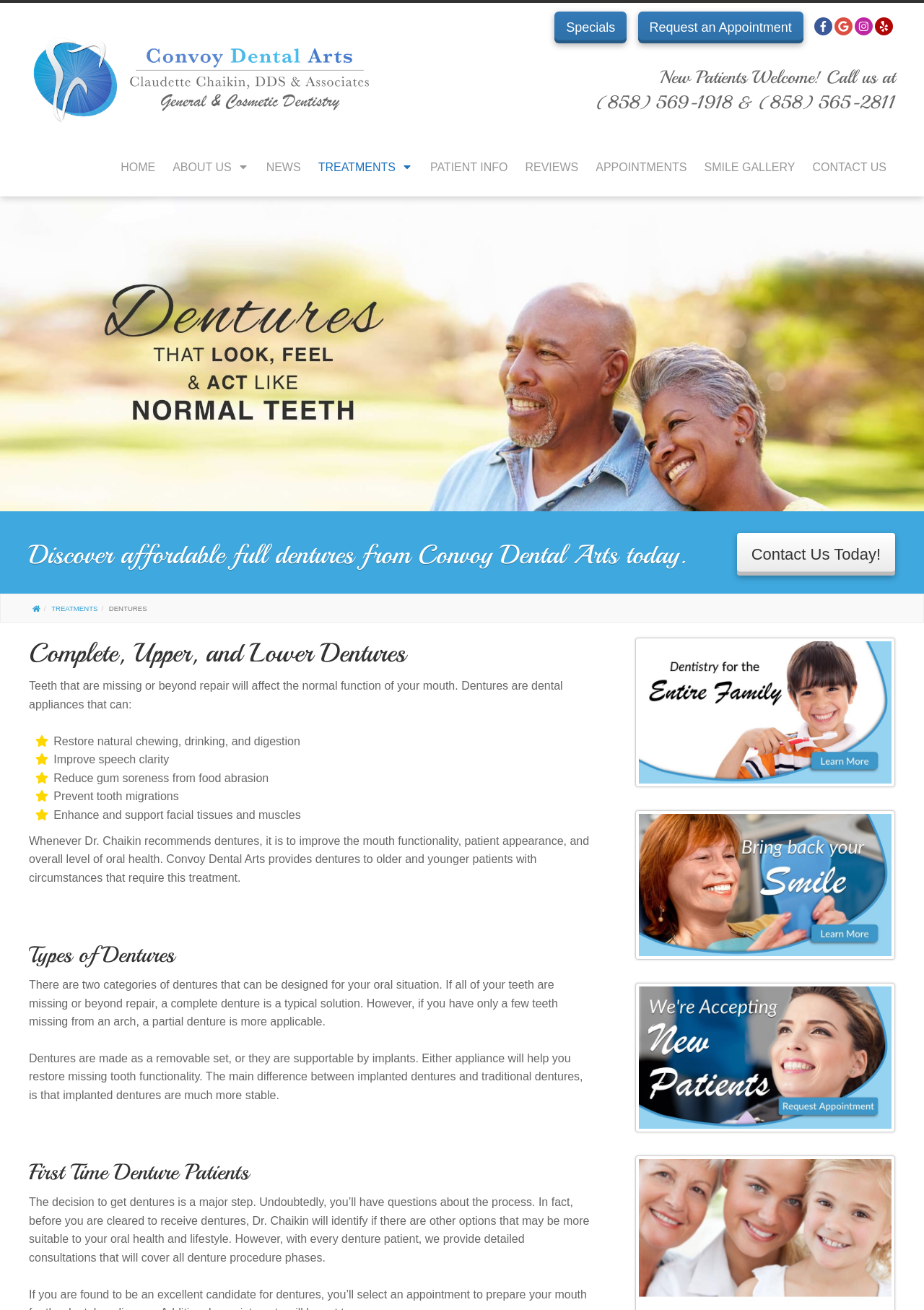Respond to the question below with a single word or phrase:
Who provides dentures at Convoy Dental Arts?

Dr. Chaikin